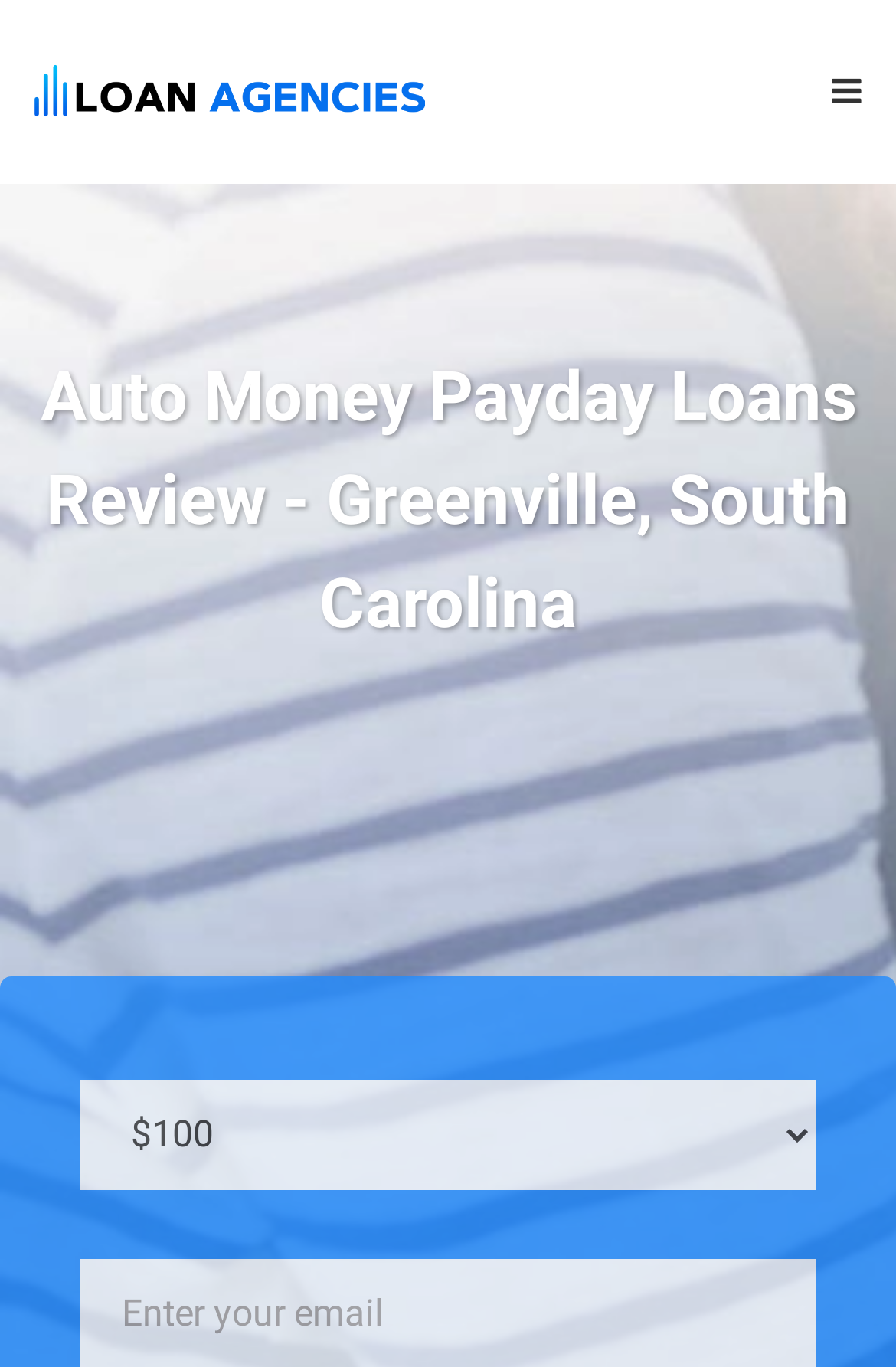How many sections are there in the navigation menu?
Please provide a detailed and comprehensive answer to the question.

There are five sections in the navigation menu, which are 'HOME', 'ABOUT', 'APR CALCULATOR', 'FAQ', and 'CONTACT', each corresponding to a separate link on the webpage.